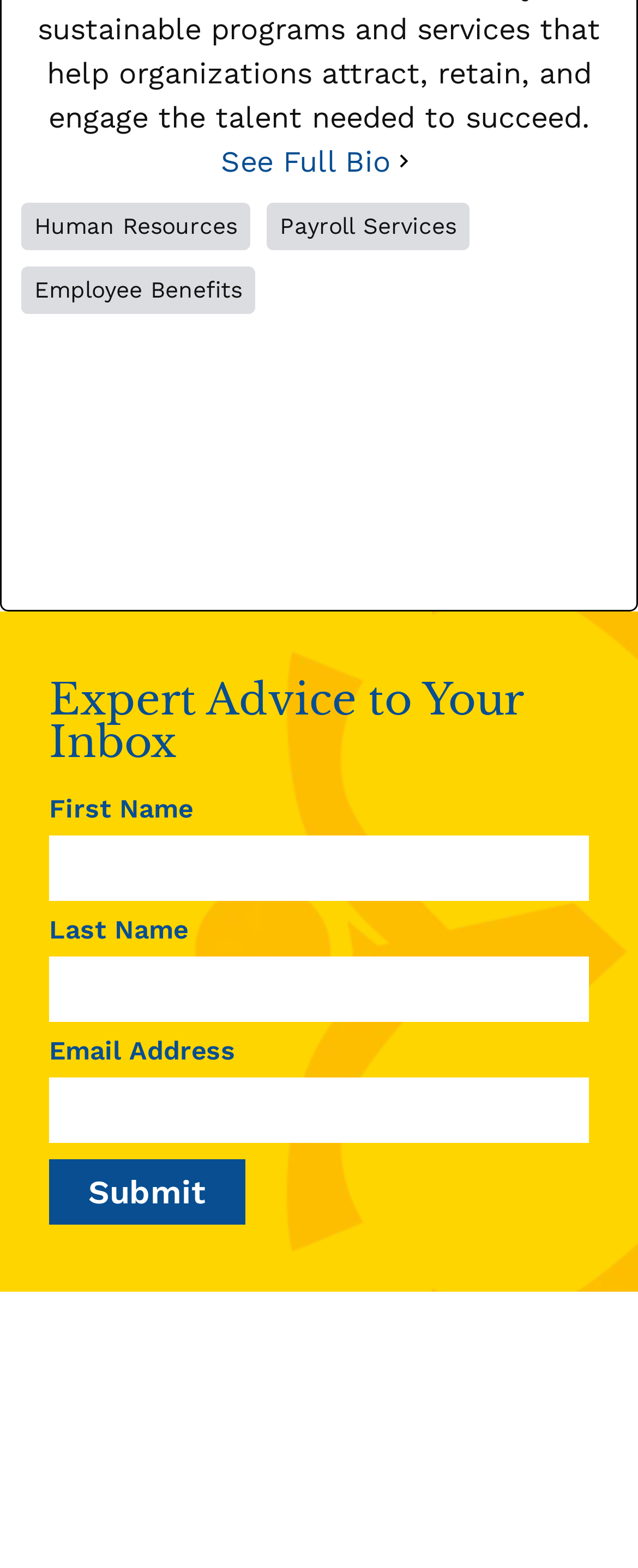Bounding box coordinates should be provided in the format (top-left x, top-left y, bottom-right x, bottom-right y) with all values between 0 and 1. Identify the bounding box for this UI element: Submit

[0.077, 0.739, 0.385, 0.781]